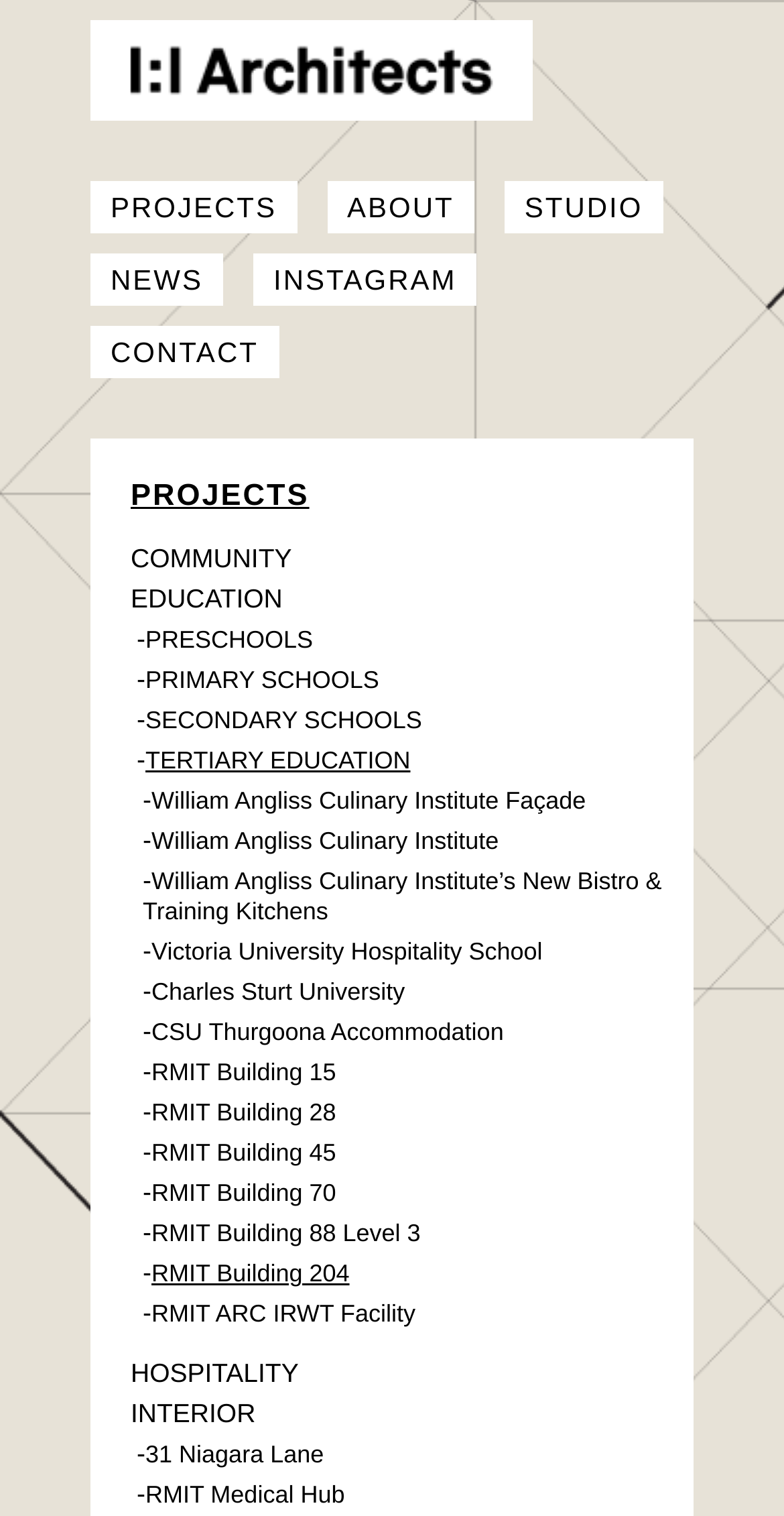Determine the bounding box coordinates of the area to click in order to meet this instruction: "Check the NEWS page".

[0.115, 0.167, 0.285, 0.202]